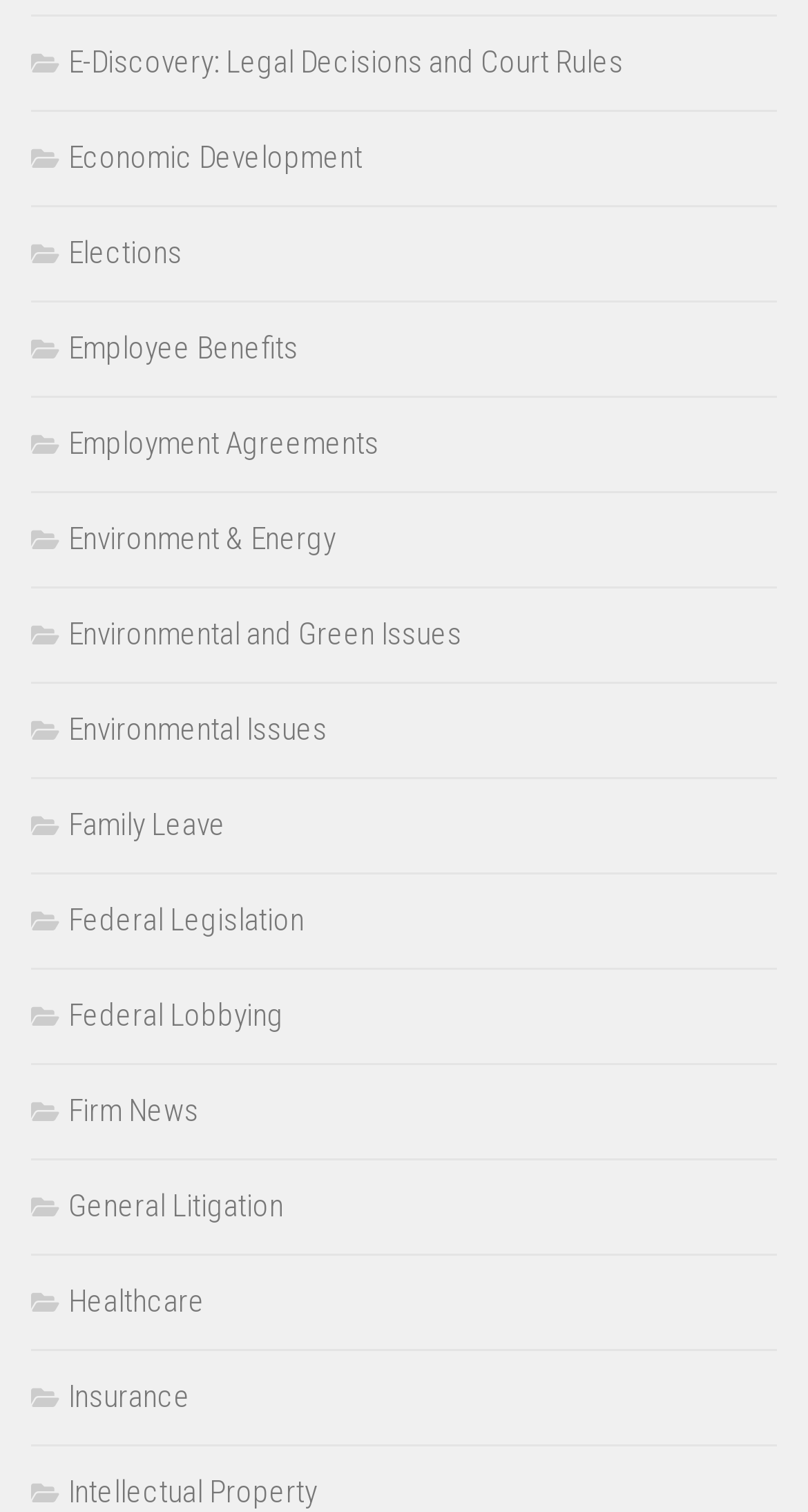Please answer the following question using a single word or phrase: 
What is the first topic listed?

E-Discovery: Legal Decisions and Court Rules